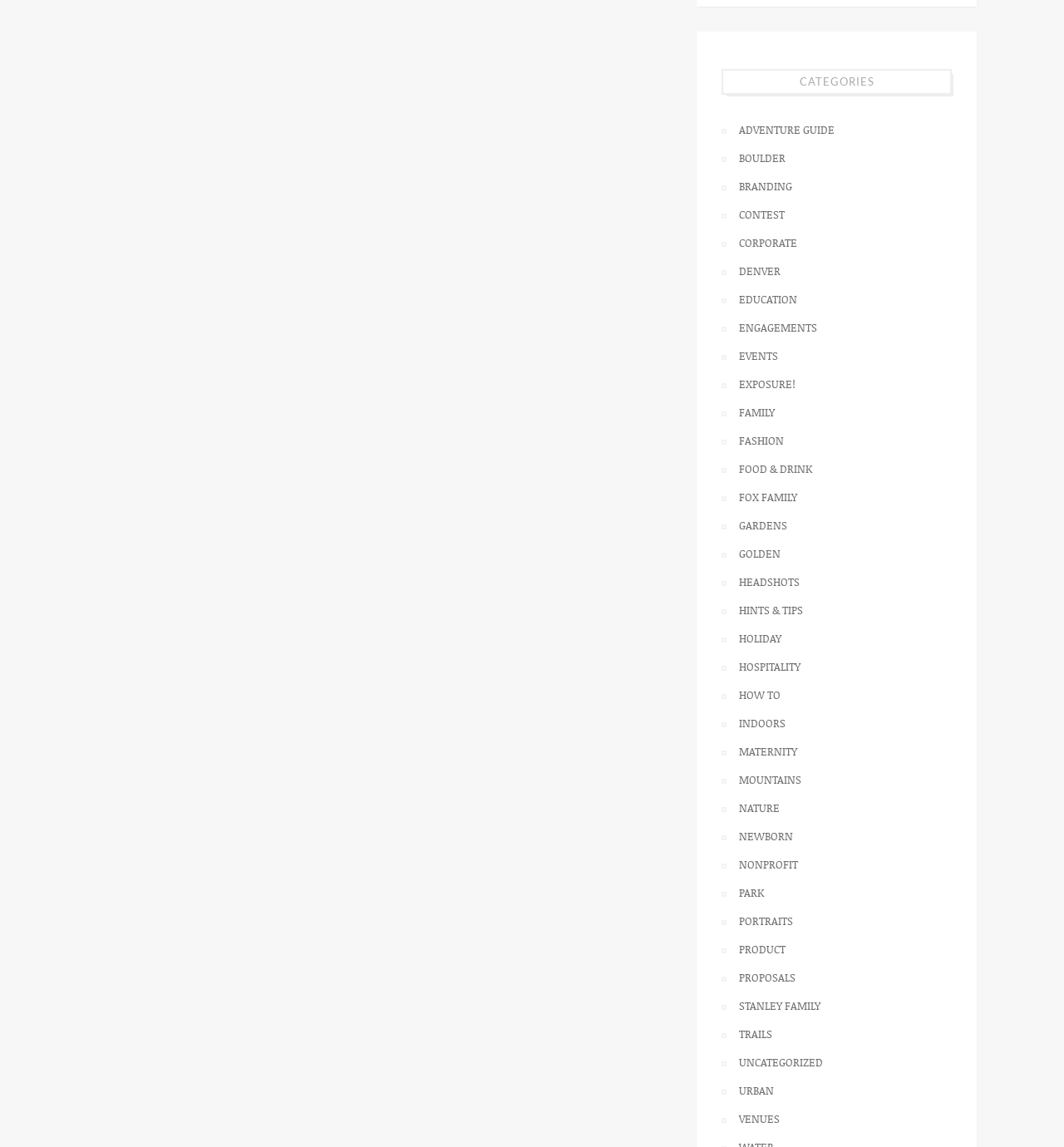What is the date of the latest engagement photo?
From the screenshot, supply a one-word or short-phrase answer.

February 20, 2020